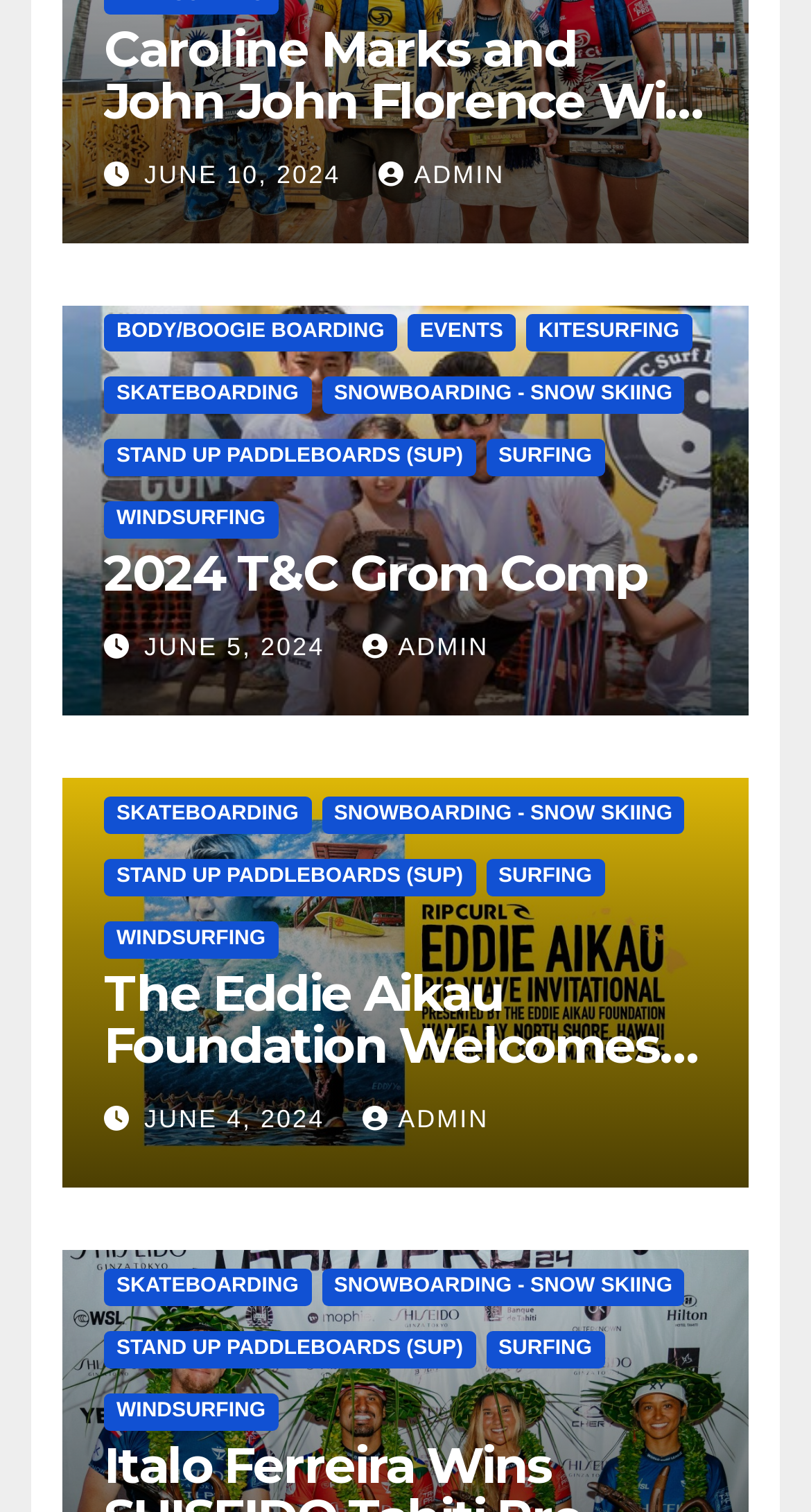Please mark the bounding box coordinates of the area that should be clicked to carry out the instruction: "View JUNE 10, 2024".

[0.178, 0.106, 0.431, 0.125]